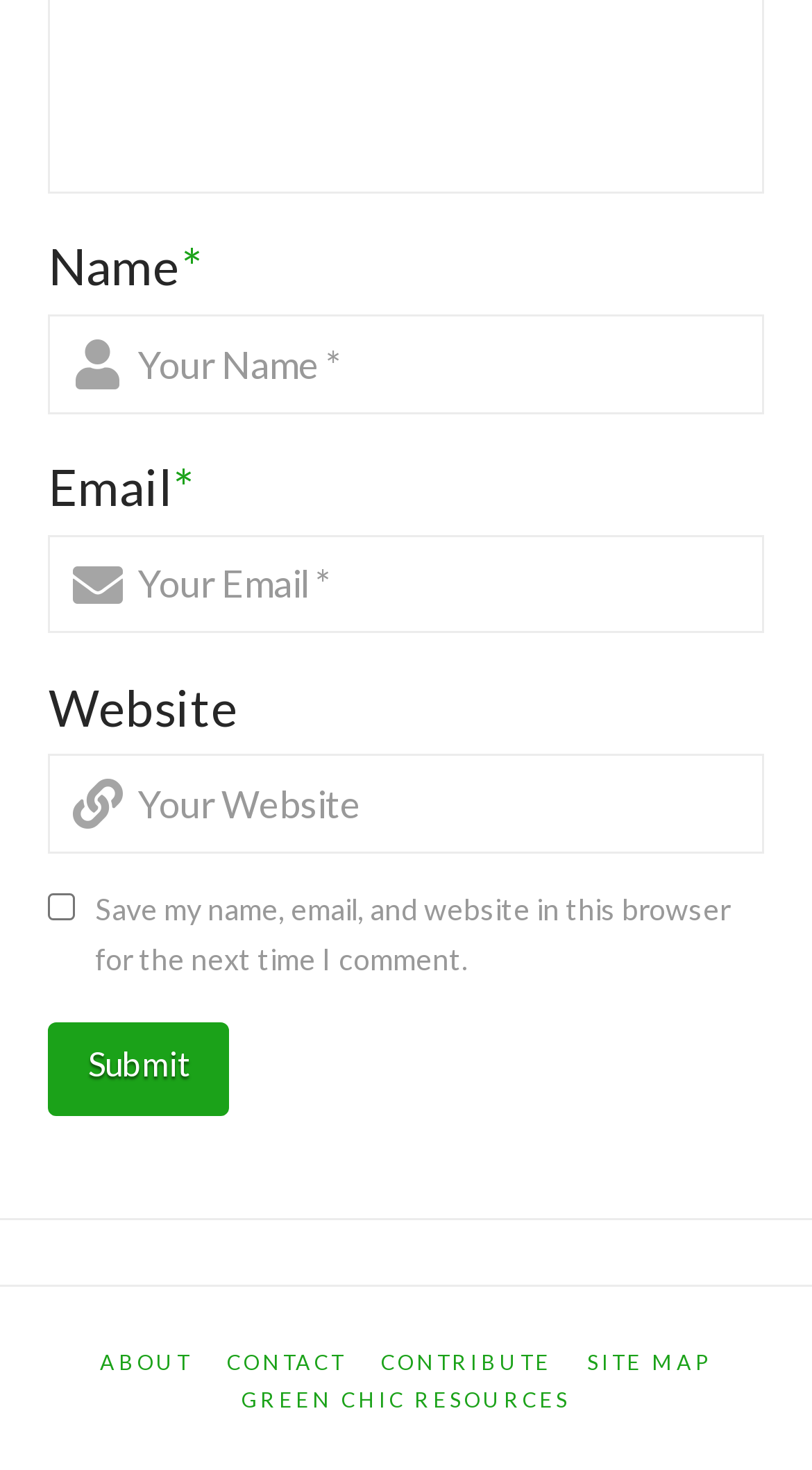What is the label of the third text field?
Please provide a full and detailed response to the question.

The third text field has a label 'Website' above it, indicating that it is used to input a website URL.